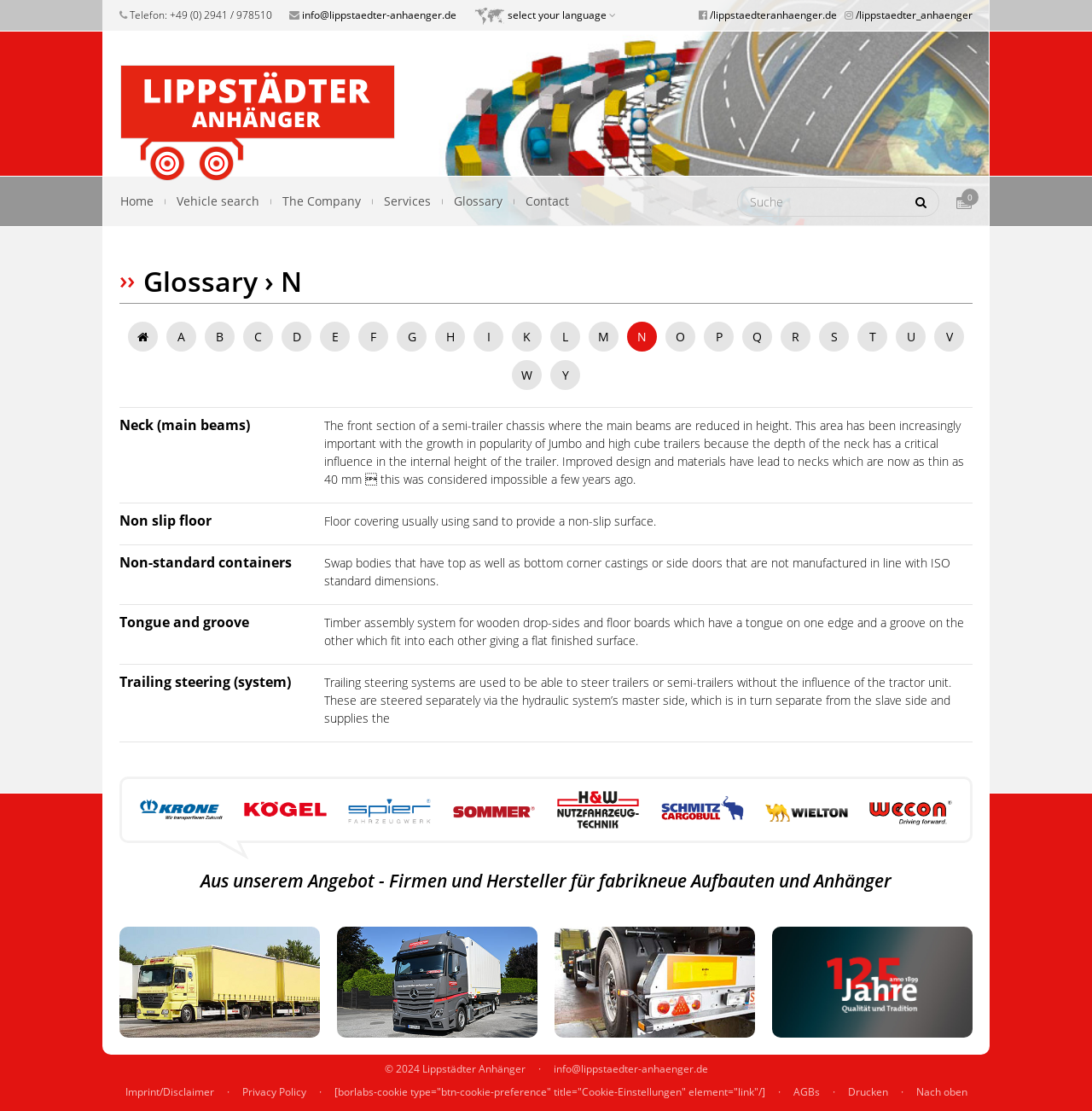Identify the bounding box coordinates of the clickable section necessary to follow the following instruction: "Visit the 'Home' page". The coordinates should be presented as four float numbers from 0 to 1, i.e., [left, top, right, bottom].

None